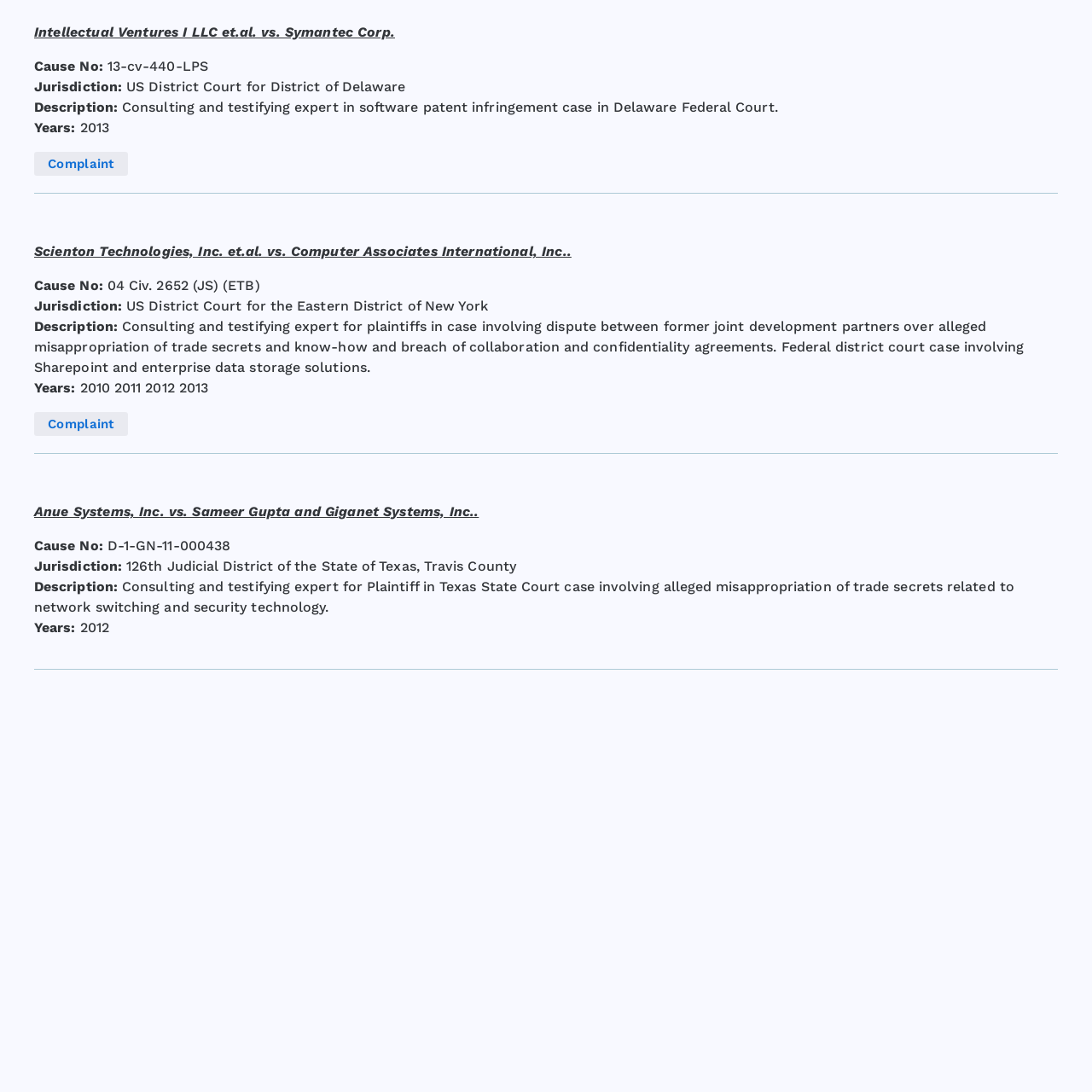Using the details in the image, give a detailed response to the question below:
What is the description of the Artec Group case?

I found the answer by reading the 'Description:' section of the Artec Group case, which describes the consulting and testifying expert work done for the Plaintiff in a Texas State Court case.